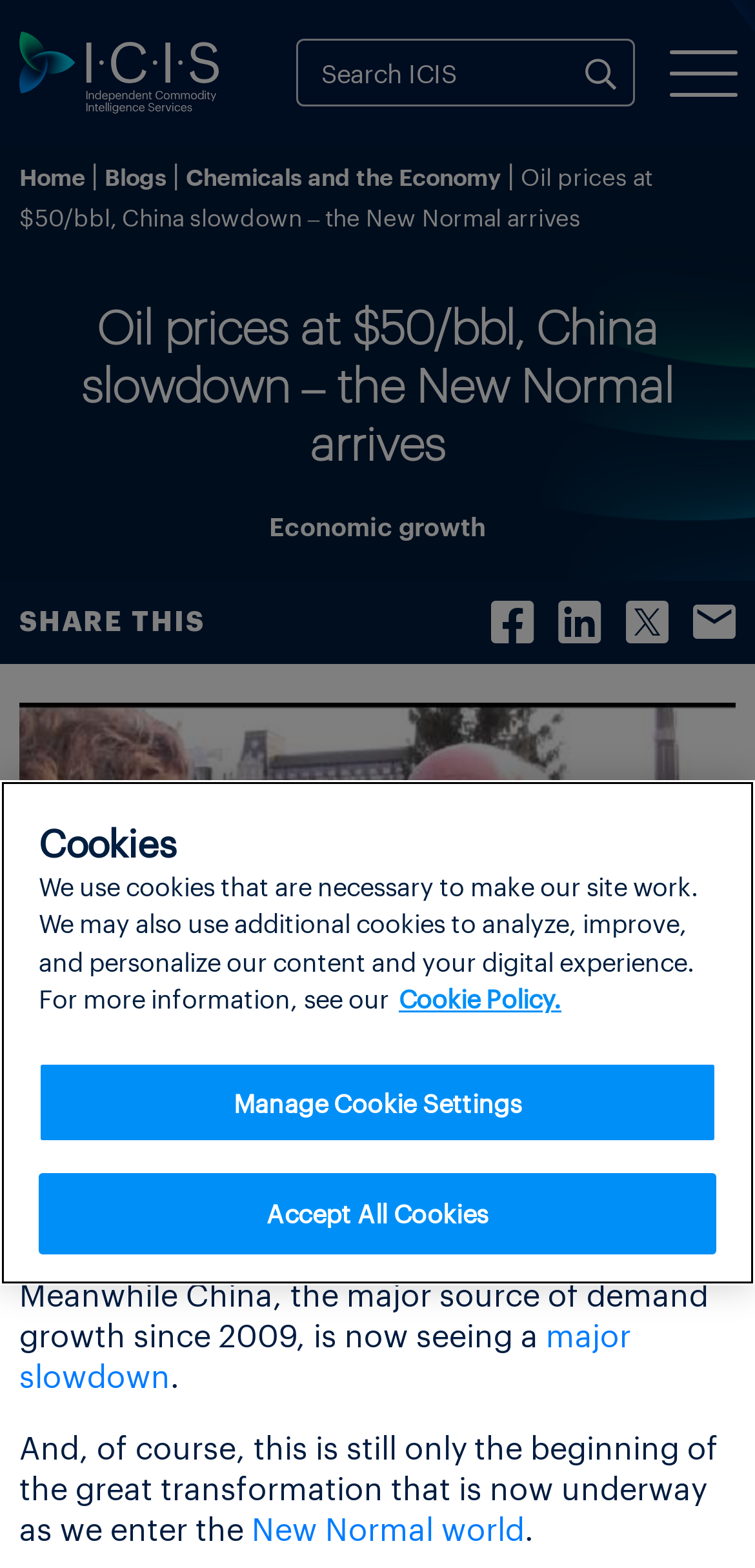Can you find the bounding box coordinates for the element to click on to achieve the instruction: "Go to Home"?

[0.026, 0.101, 0.113, 0.122]